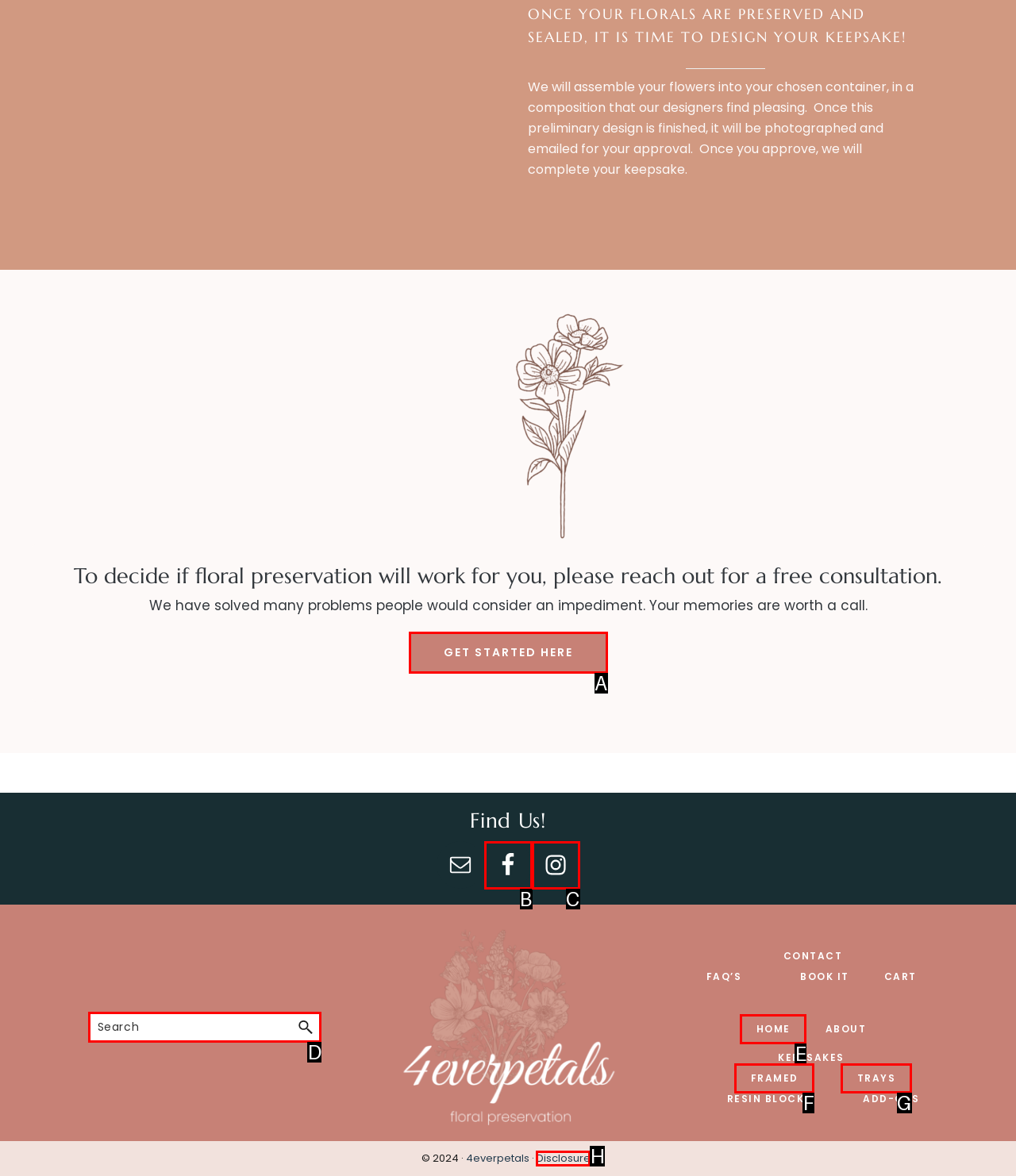From the provided choices, determine which option matches the description: home. Respond with the letter of the correct choice directly.

E